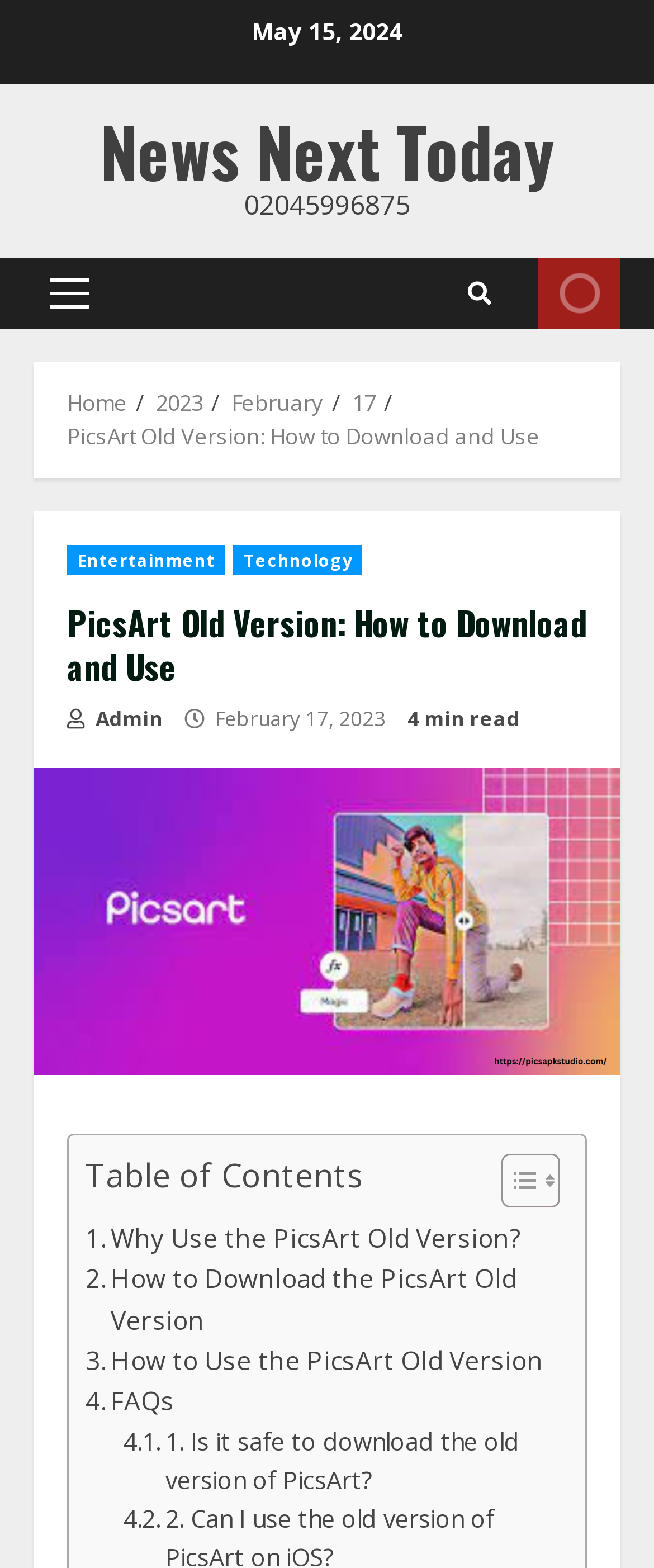What is the first FAQ listed in the article?
Based on the image, provide a one-word or brief-phrase response.

Is it safe to download the old version of PicsArt?